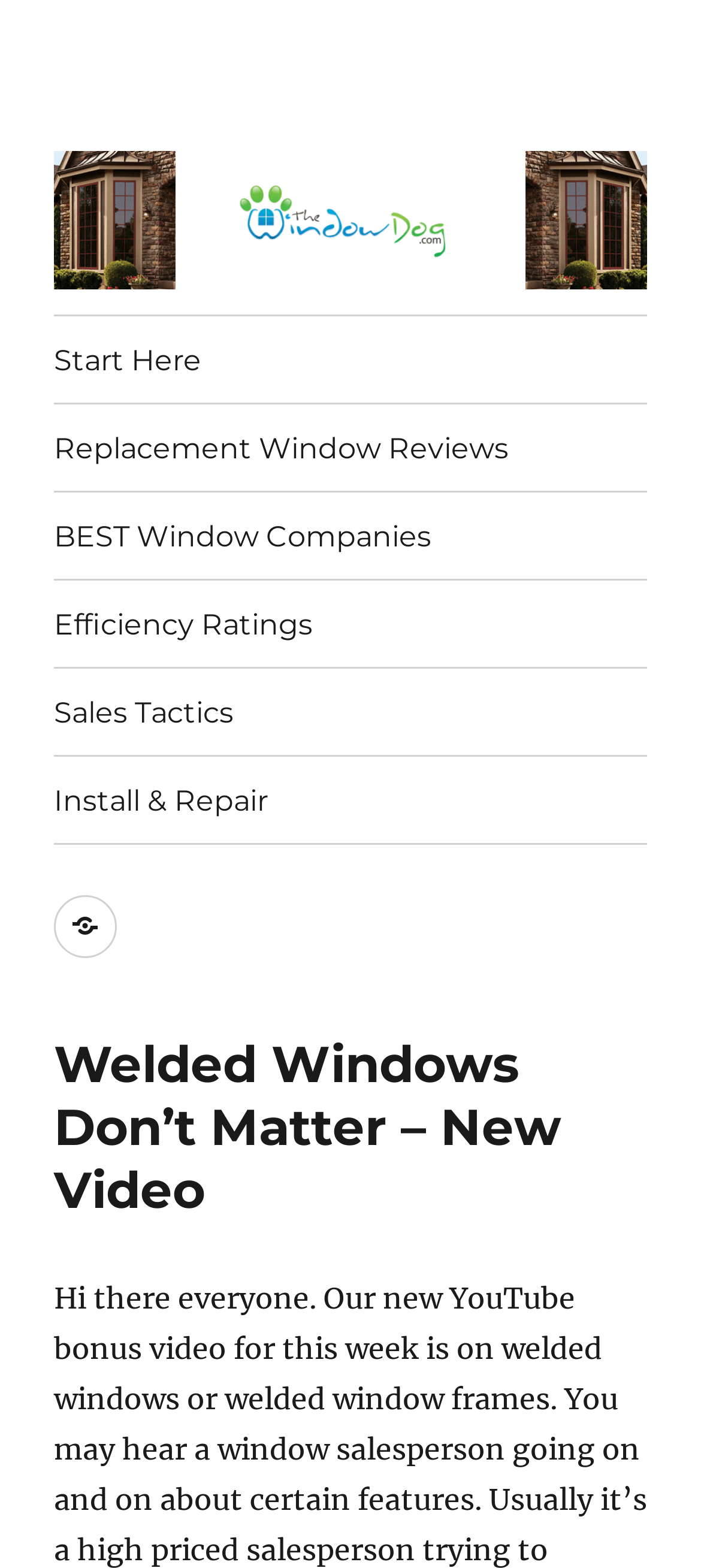What type of content does the website primarily focus on?
Please give a detailed and elaborate answer to the question based on the image.

The website primarily focuses on replacement windows reviews, as indicated by the website's name and the various menu items related to replacement windows.